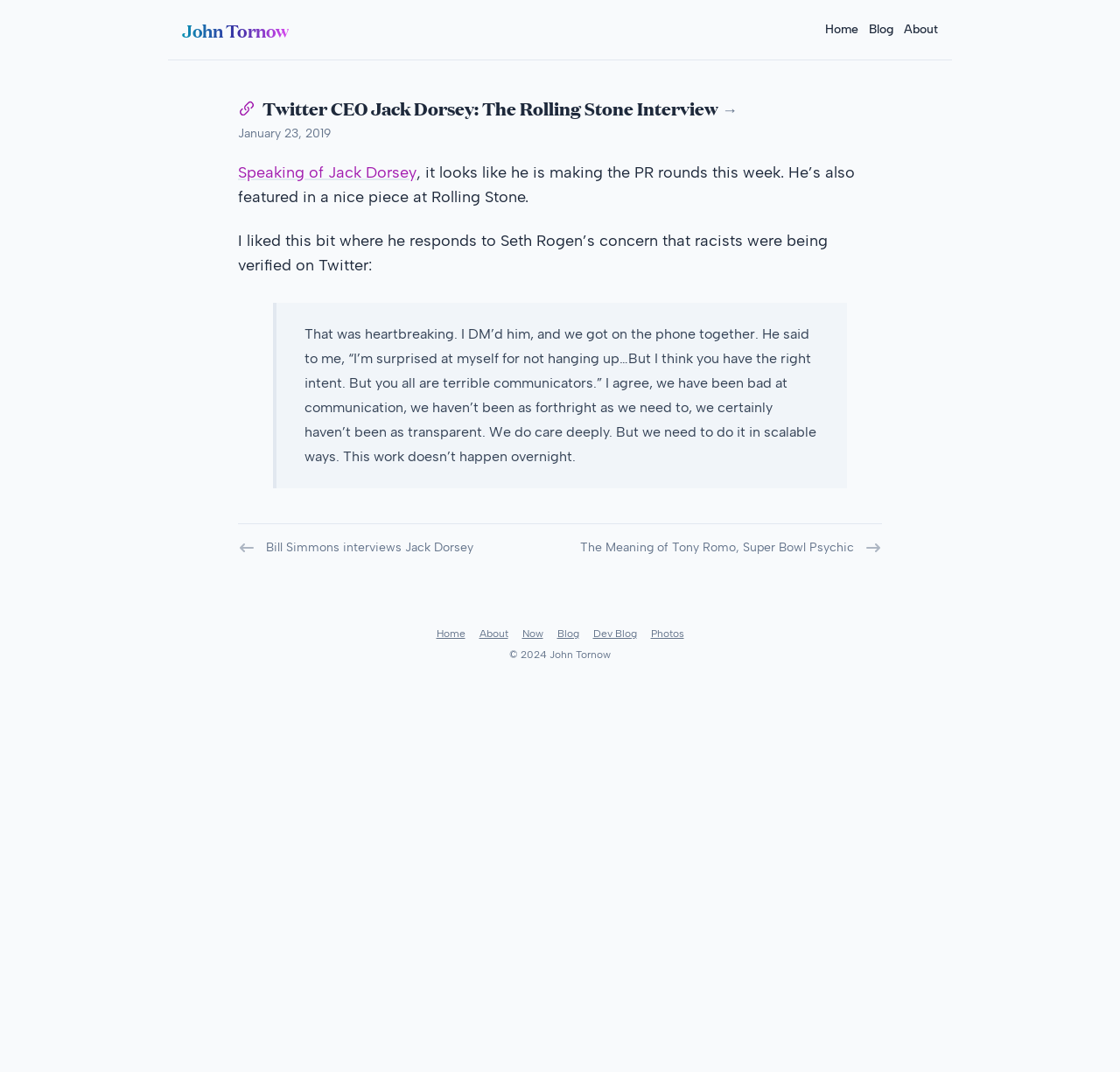Give a concise answer of one word or phrase to the question: 
How many links are there in the top navigation bar?

4